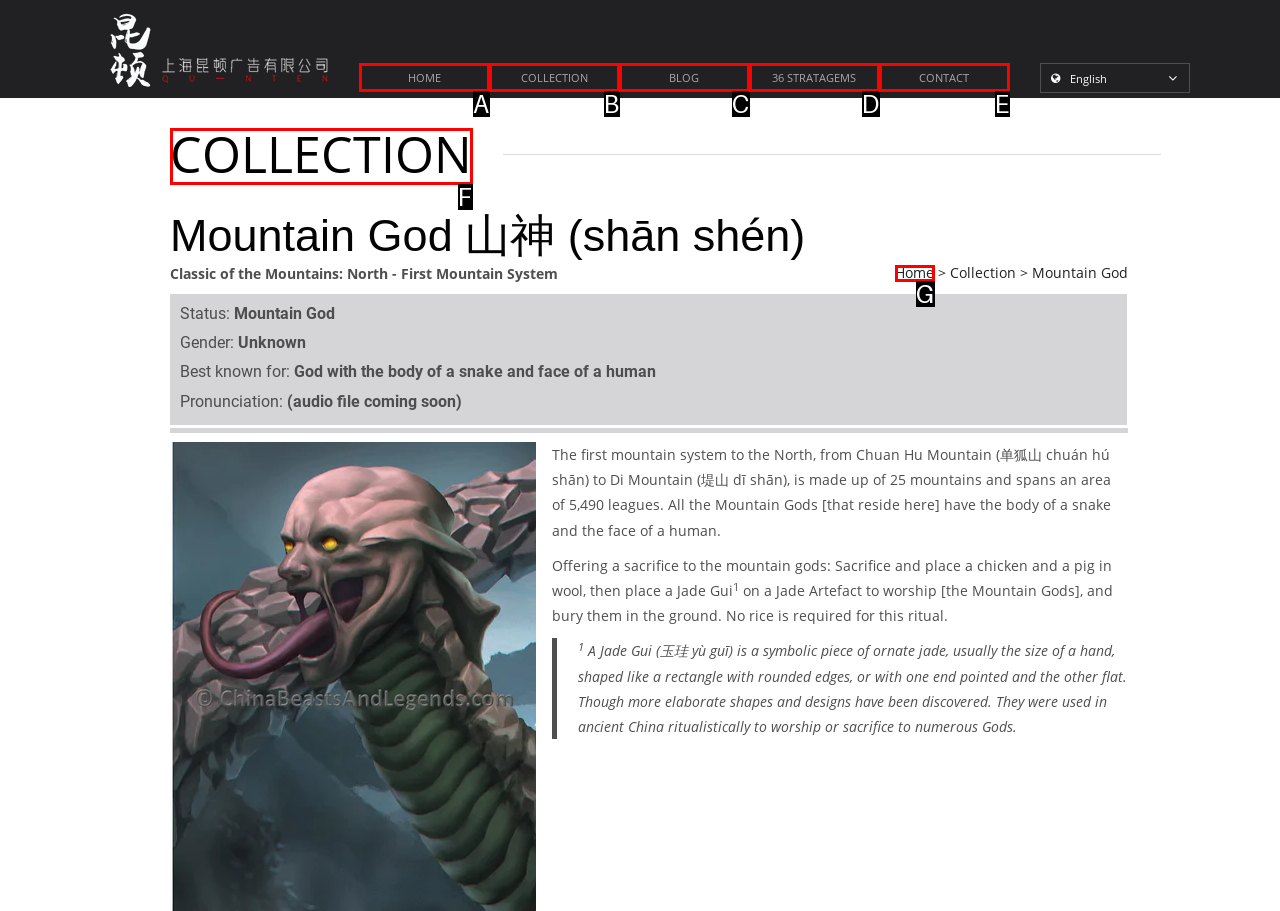Please determine which option aligns with the description: 36 STRATAGEMS. Respond with the option’s letter directly from the available choices.

D